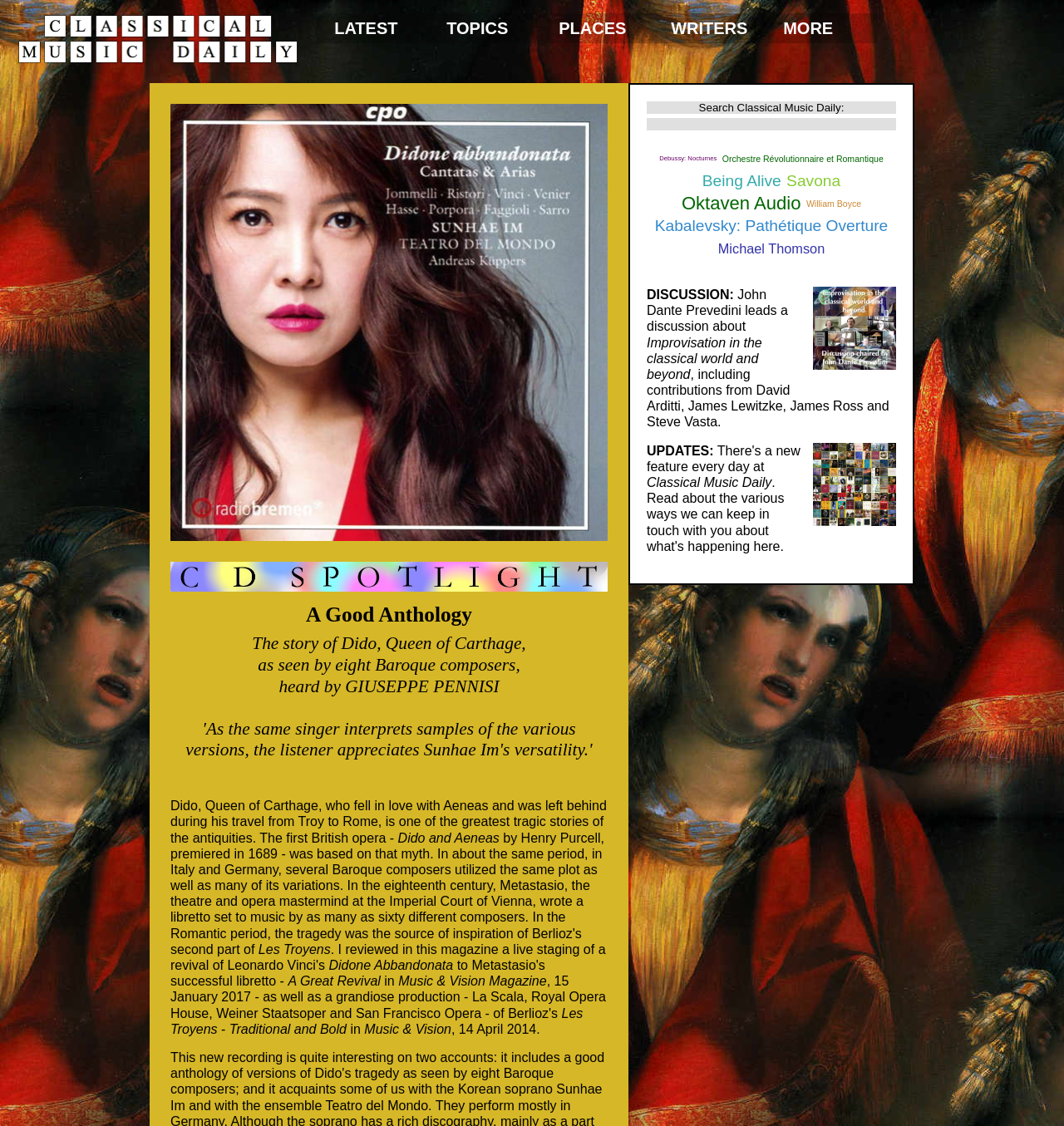Pinpoint the bounding box coordinates of the element you need to click to execute the following instruction: "Read about Debussy: Nocturnes". The bounding box should be represented by four float numbers between 0 and 1, in the format [left, top, right, bottom].

[0.617, 0.131, 0.676, 0.151]